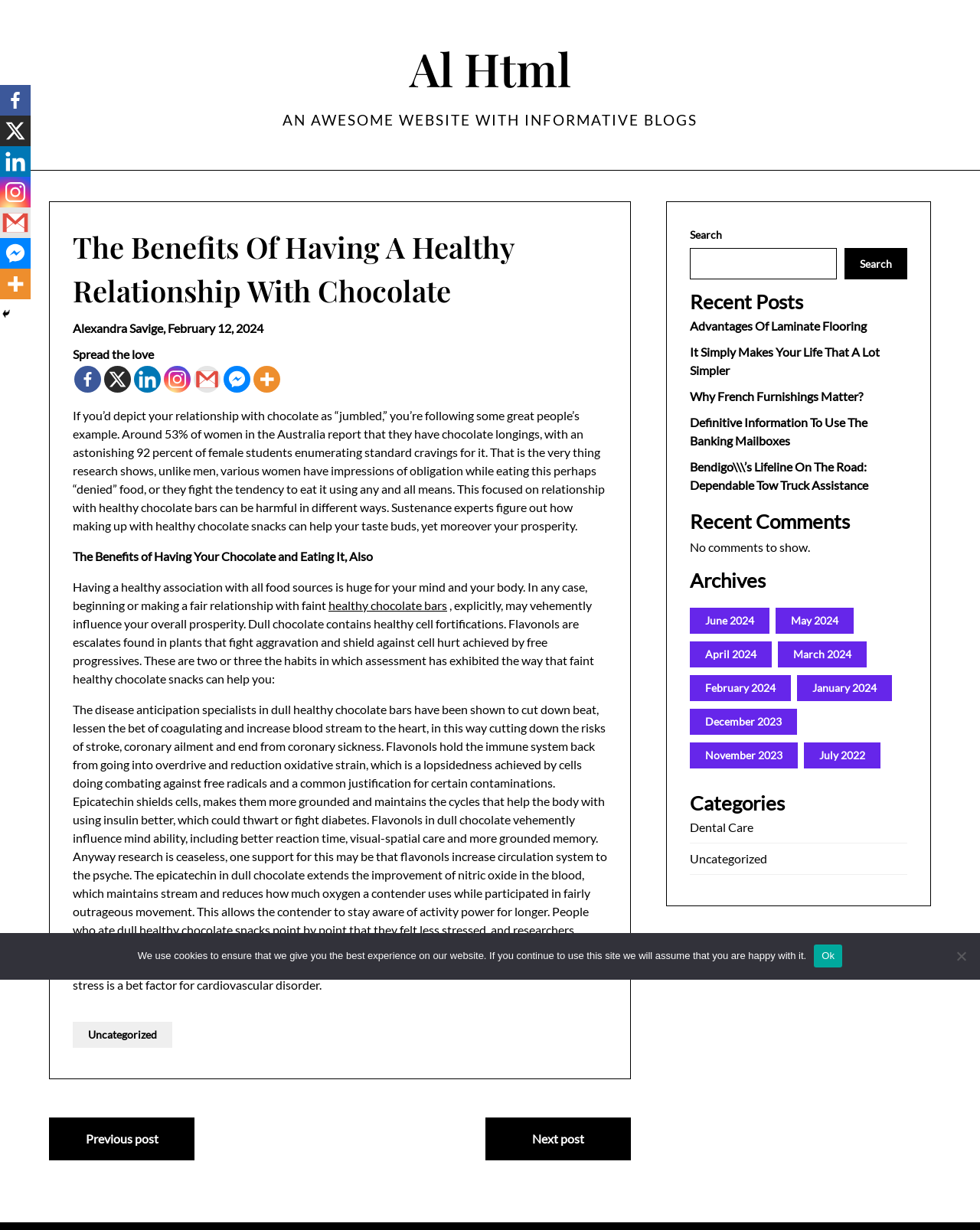For the element described, predict the bounding box coordinates as (top-left x, top-left y, bottom-right x, bottom-right y). All values should be between 0 and 1. Element description: Uncategorized

[0.074, 0.83, 0.176, 0.852]